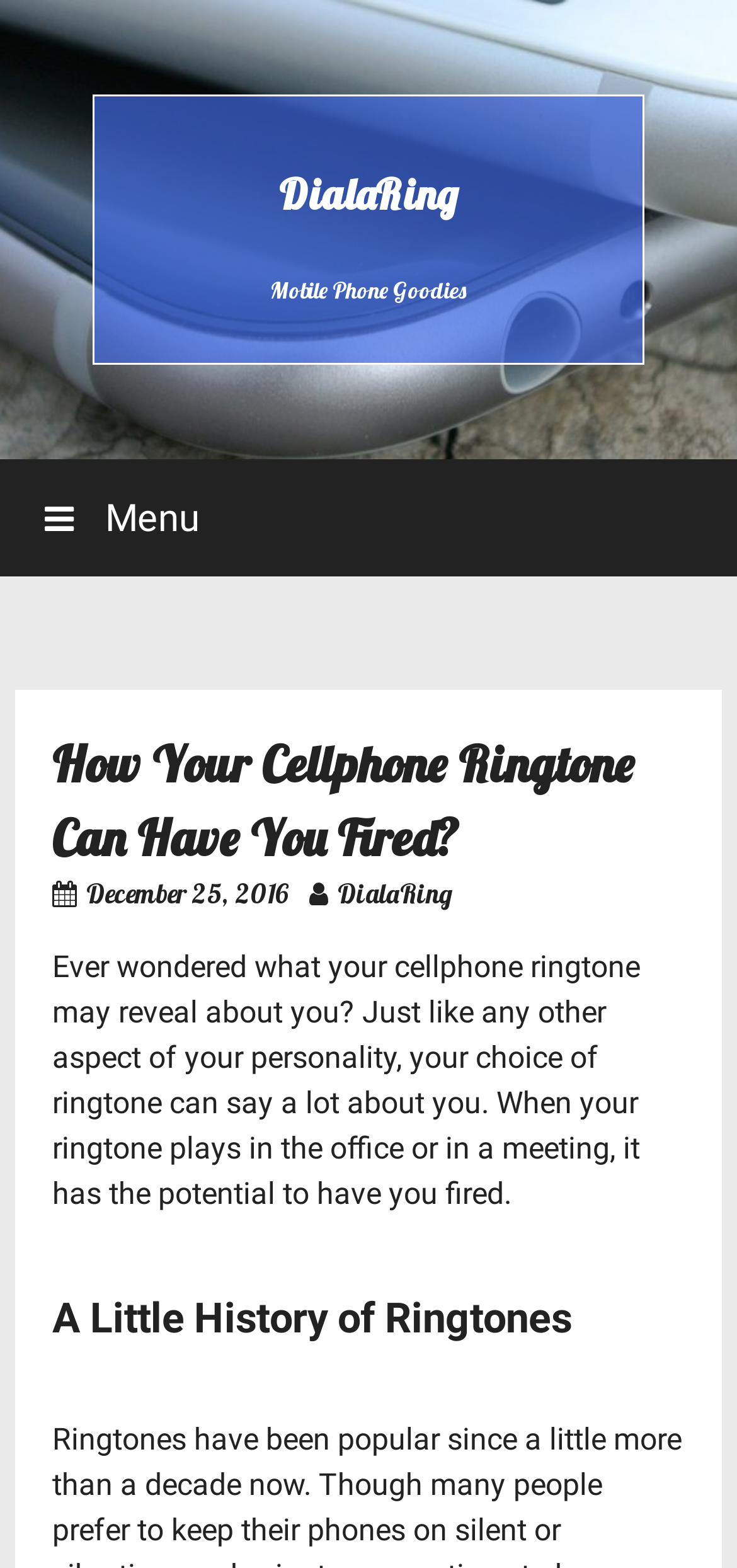Given the description DialaRing, predict the bounding box coordinates of the UI element. Ensure the coordinates are in the format (top-left x, top-left y, bottom-right x, bottom-right y) and all values are between 0 and 1.

[0.378, 0.107, 0.622, 0.141]